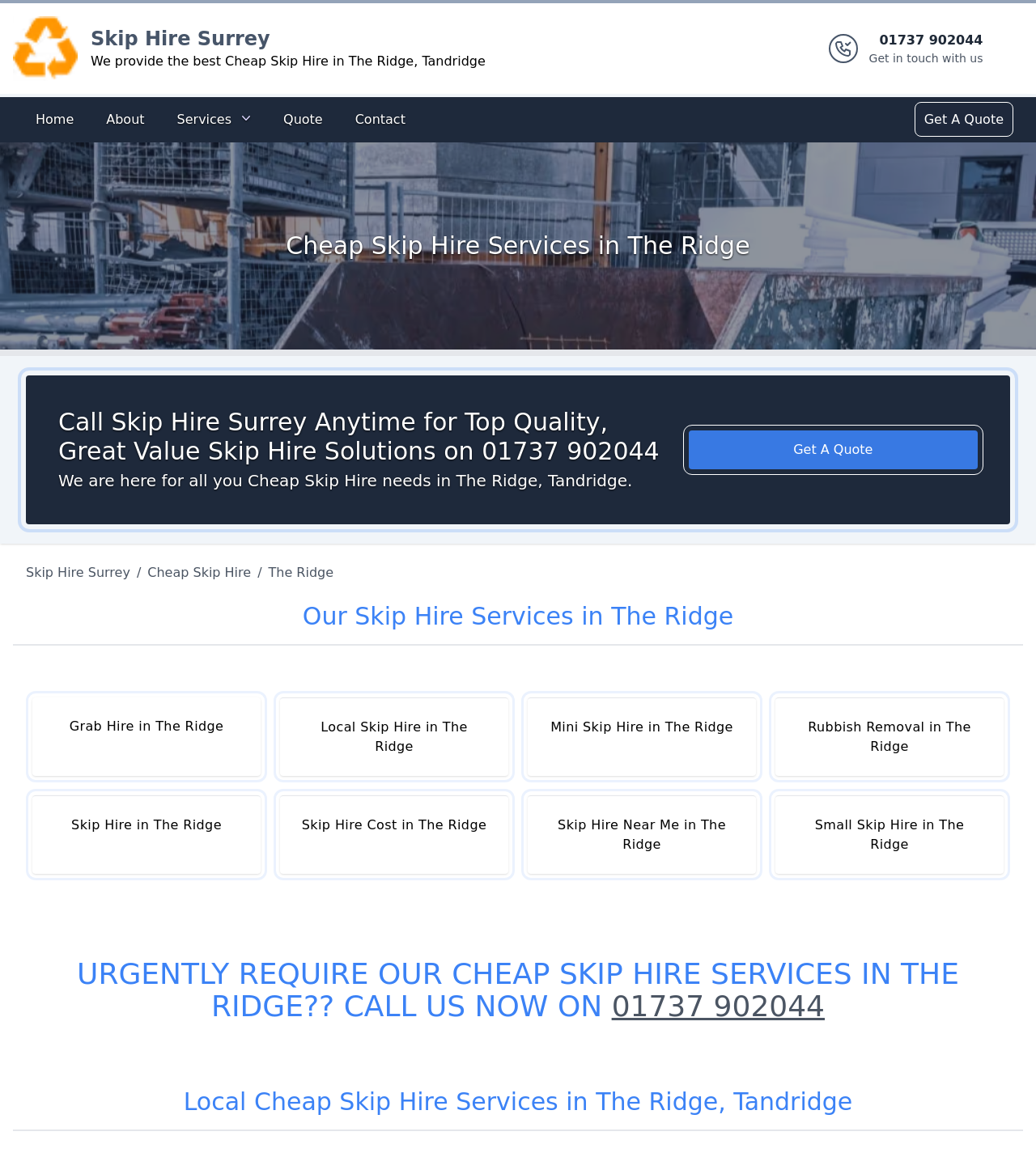Give a one-word or one-phrase response to the question: 
What is the name of the company providing skip hire services?

Skip Hire Surrey